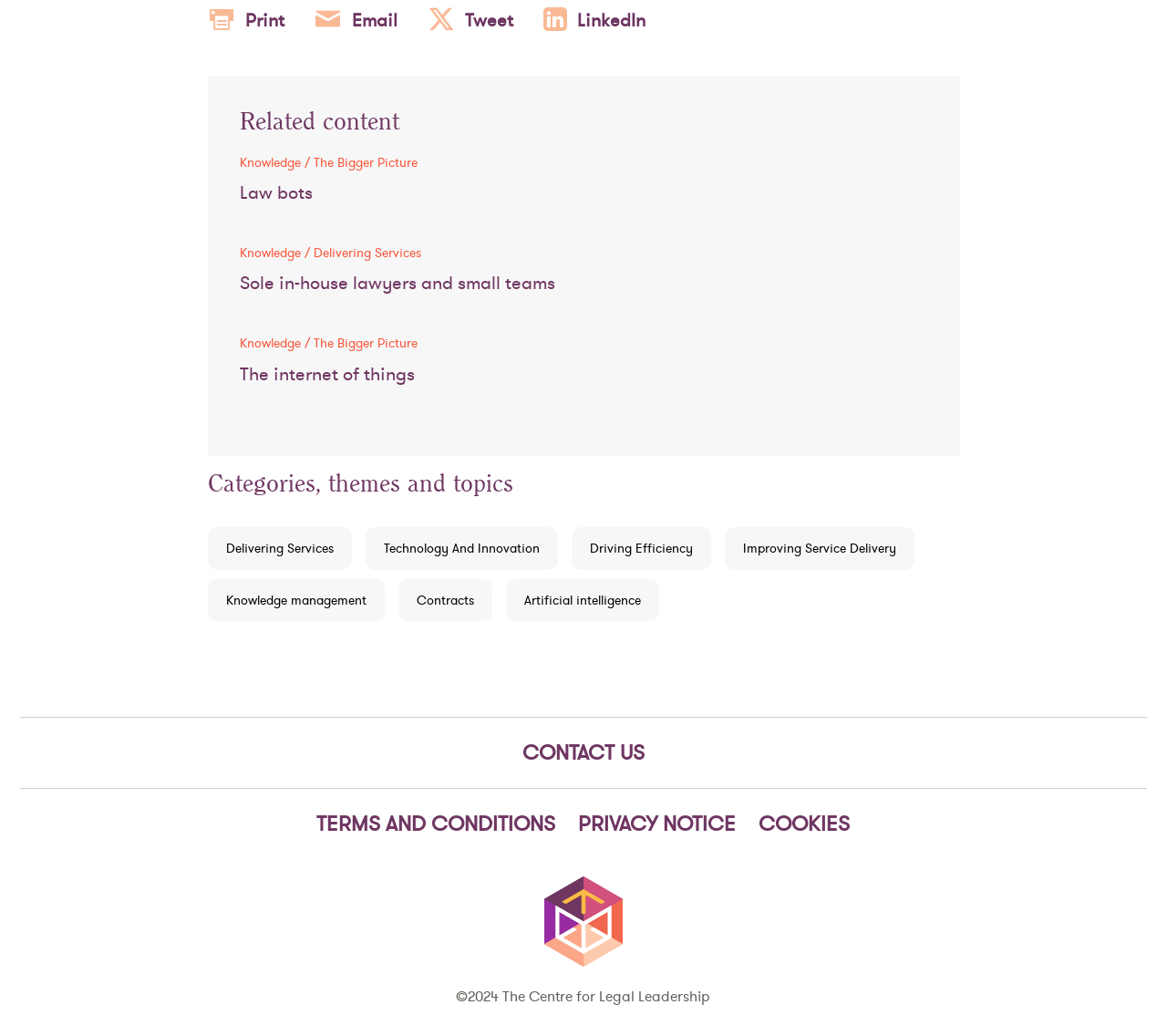What is the last link in the footer?
Respond to the question with a single word or phrase according to the image.

COOKIES